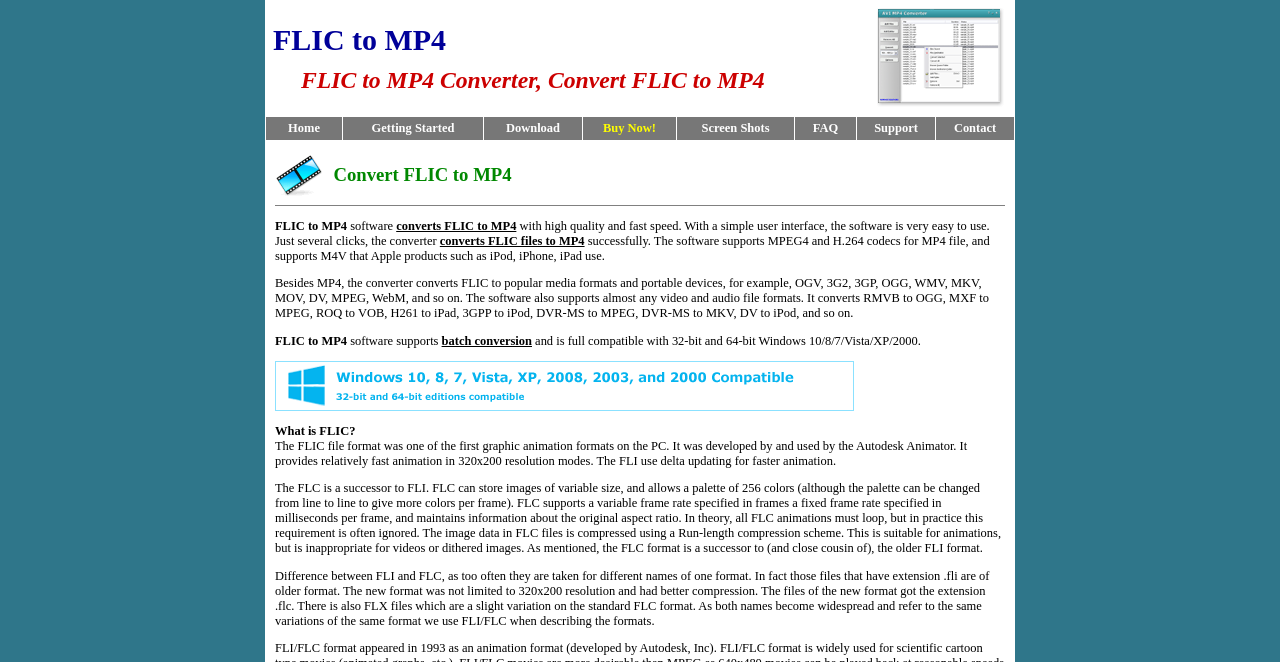Please locate the bounding box coordinates of the region I need to click to follow this instruction: "Click on the 'Download' link".

[0.378, 0.177, 0.455, 0.211]